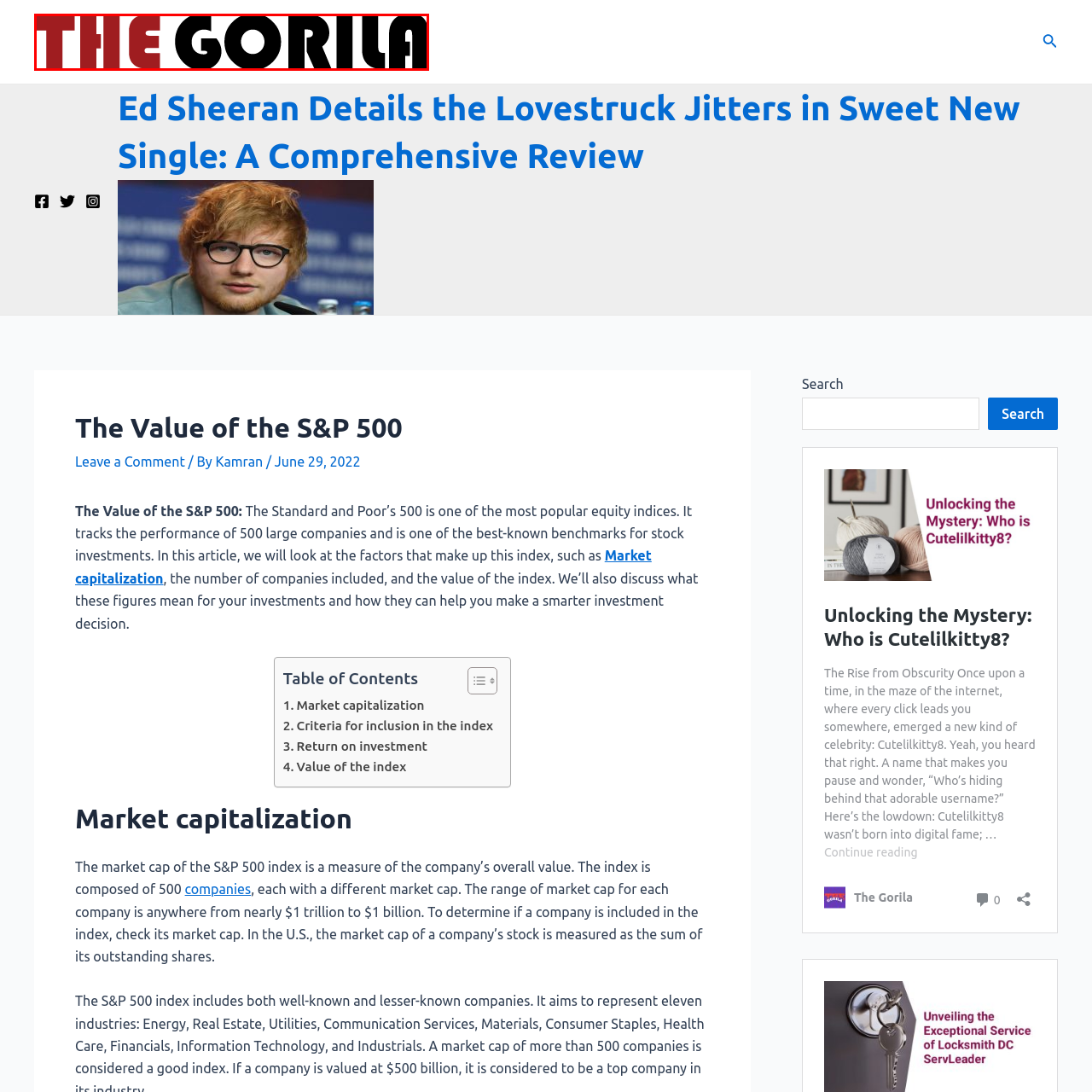Observe the image inside the red bounding box and answer briefly using a single word or phrase: What is the focus of the website?

Finance